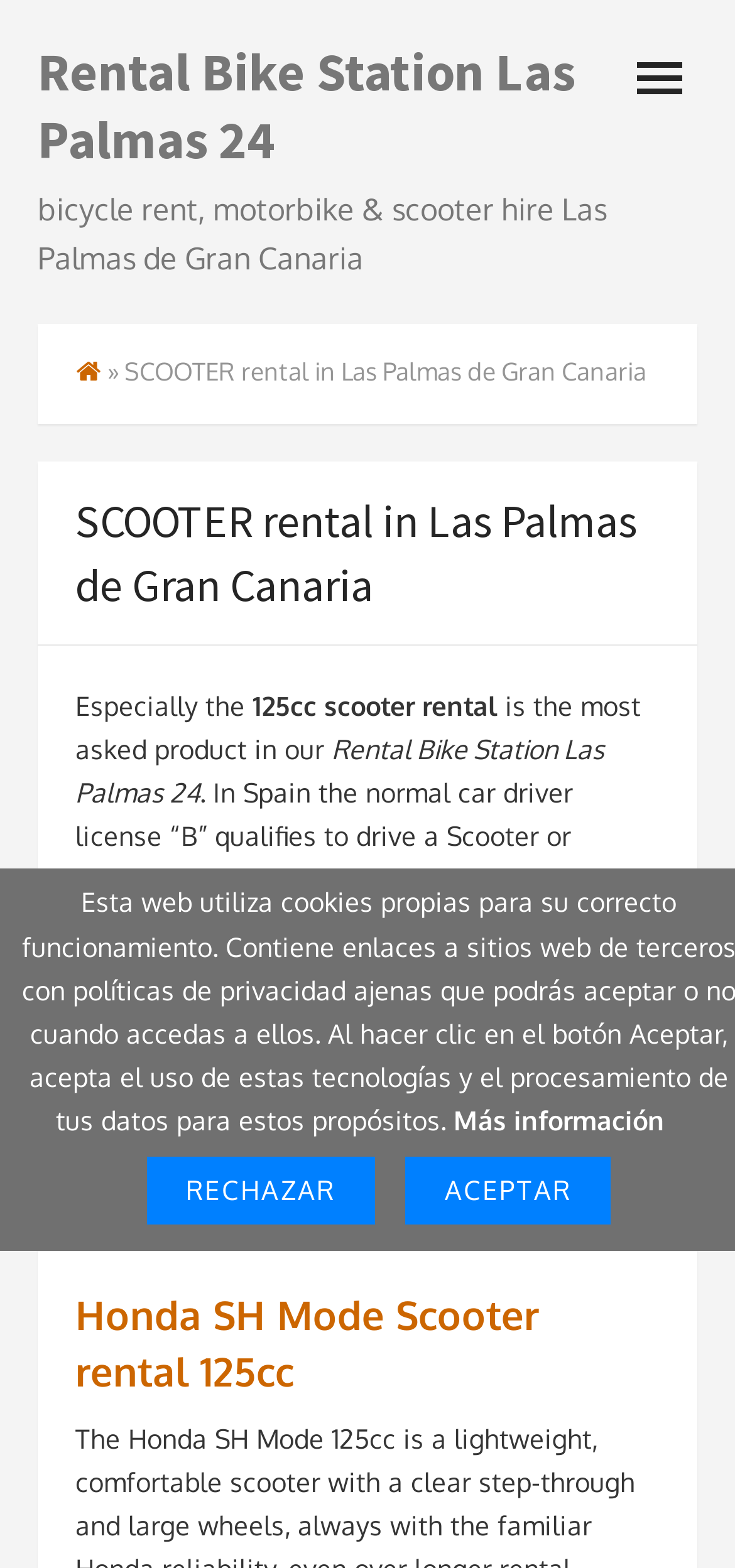Respond to the question below with a concise word or phrase:
What type of vehicle can be rented?

Scooter